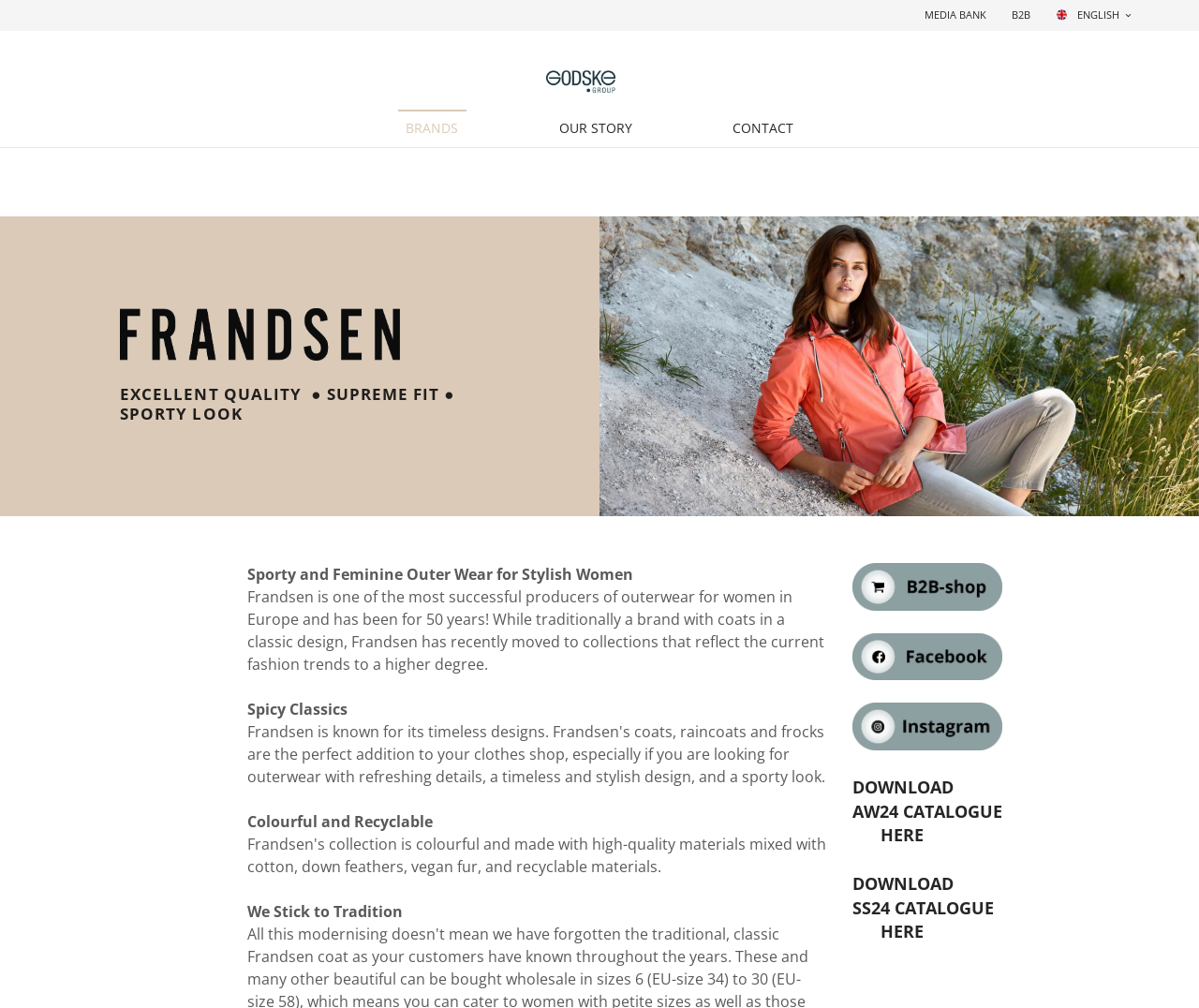Provide the bounding box coordinates for the area that should be clicked to complete the instruction: "Click on ENGLISH".

[0.871, 0.0, 0.946, 0.031]